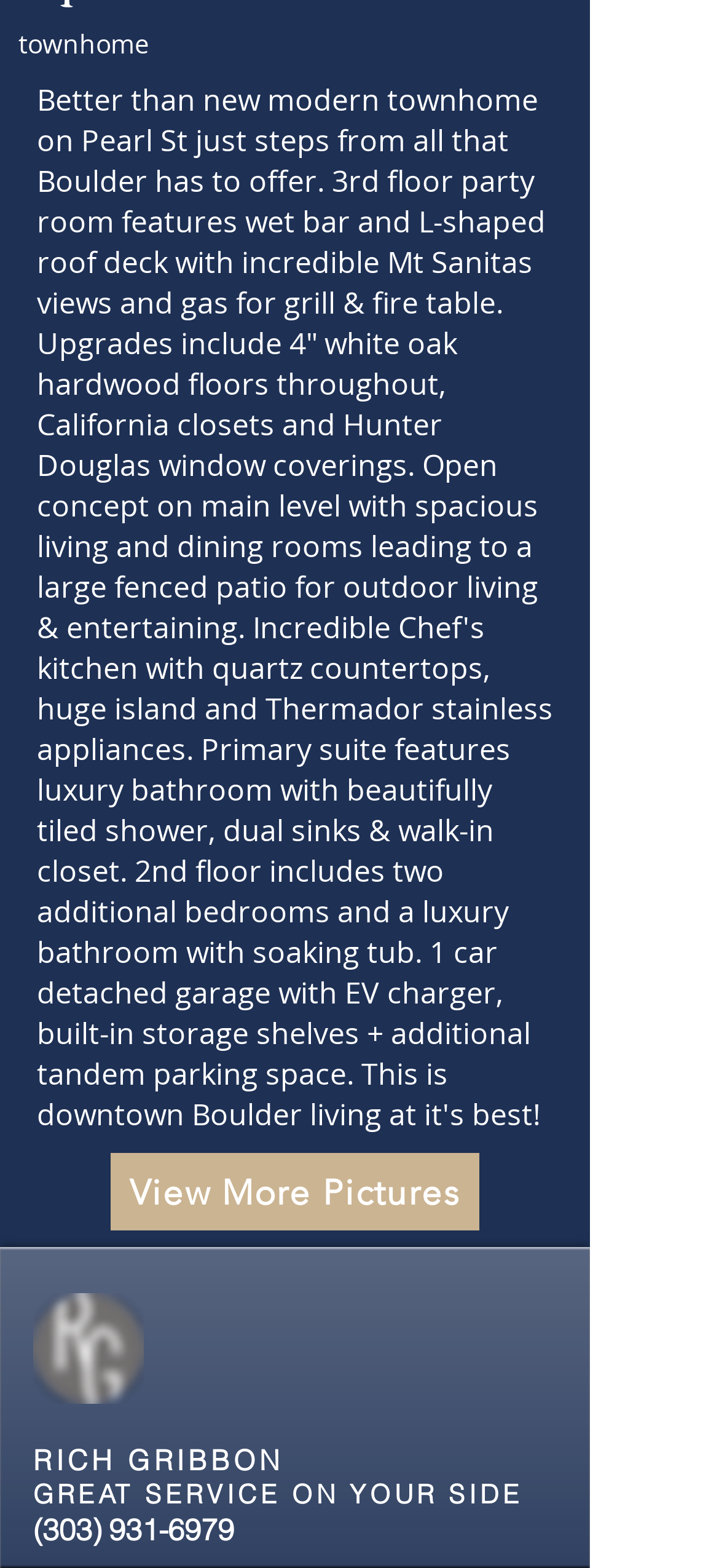What type of property is being described?
Provide a concise answer using a single word or phrase based on the image.

Townhome